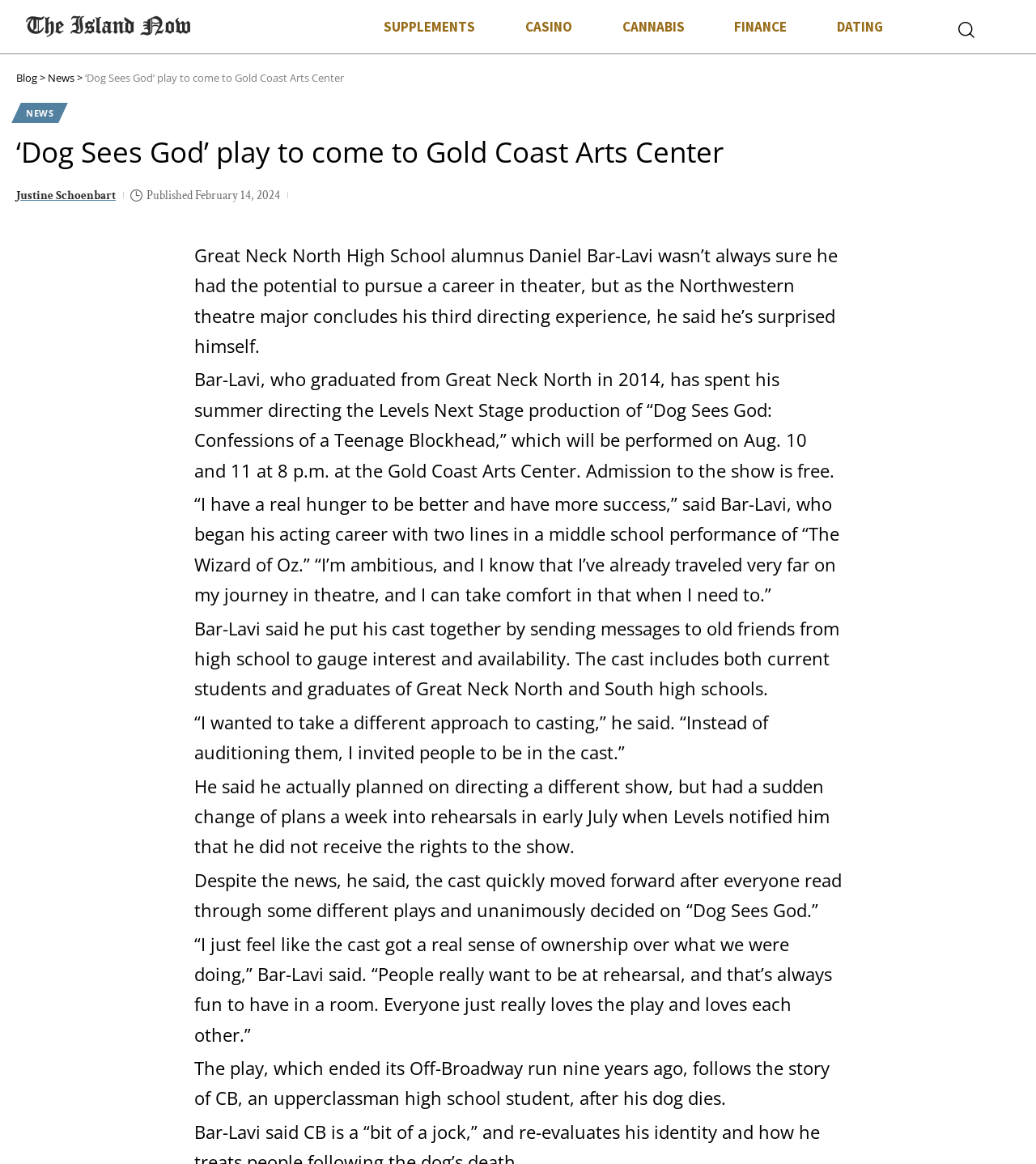Answer the question below with a single word or a brief phrase: 
Where will the play be performed?

Gold Coast Arts Center